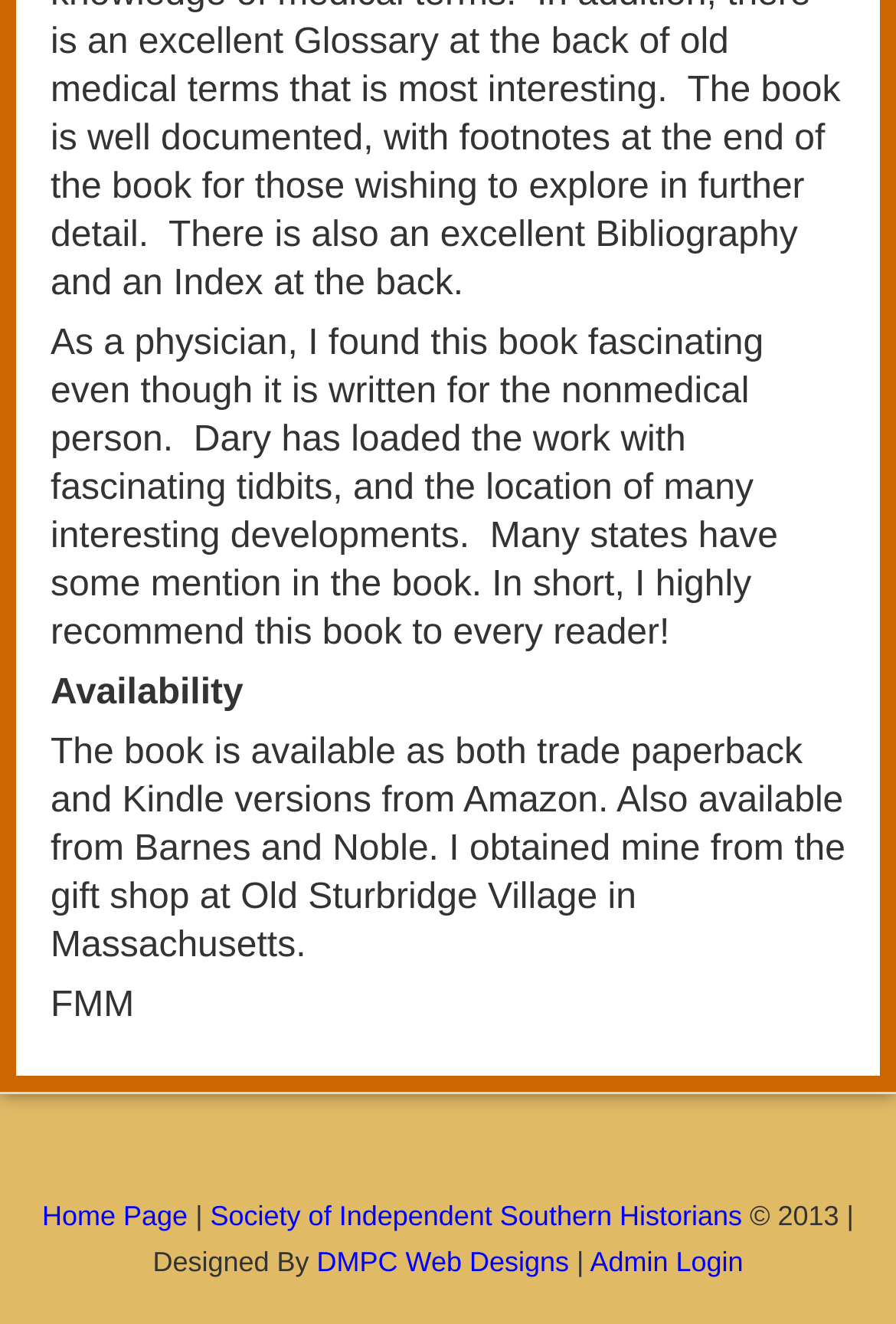What is the name of the web design company?
Based on the visual content, answer with a single word or a brief phrase.

DMPC Web Designs